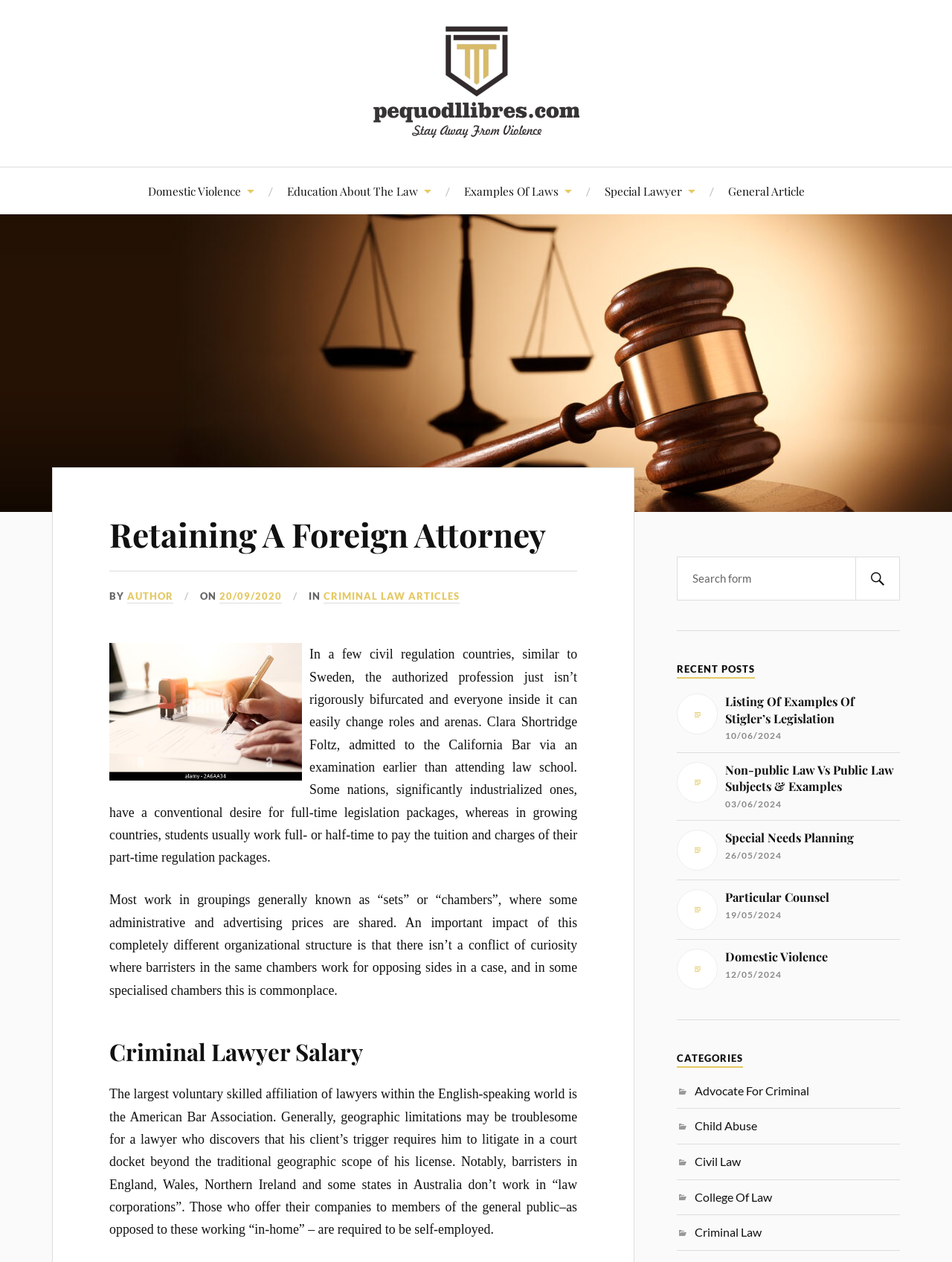Determine the bounding box coordinates of the element's region needed to click to follow the instruction: "View the 'CATEGORIES' section". Provide these coordinates as four float numbers between 0 and 1, formatted as [left, top, right, bottom].

[0.711, 0.835, 0.781, 0.846]